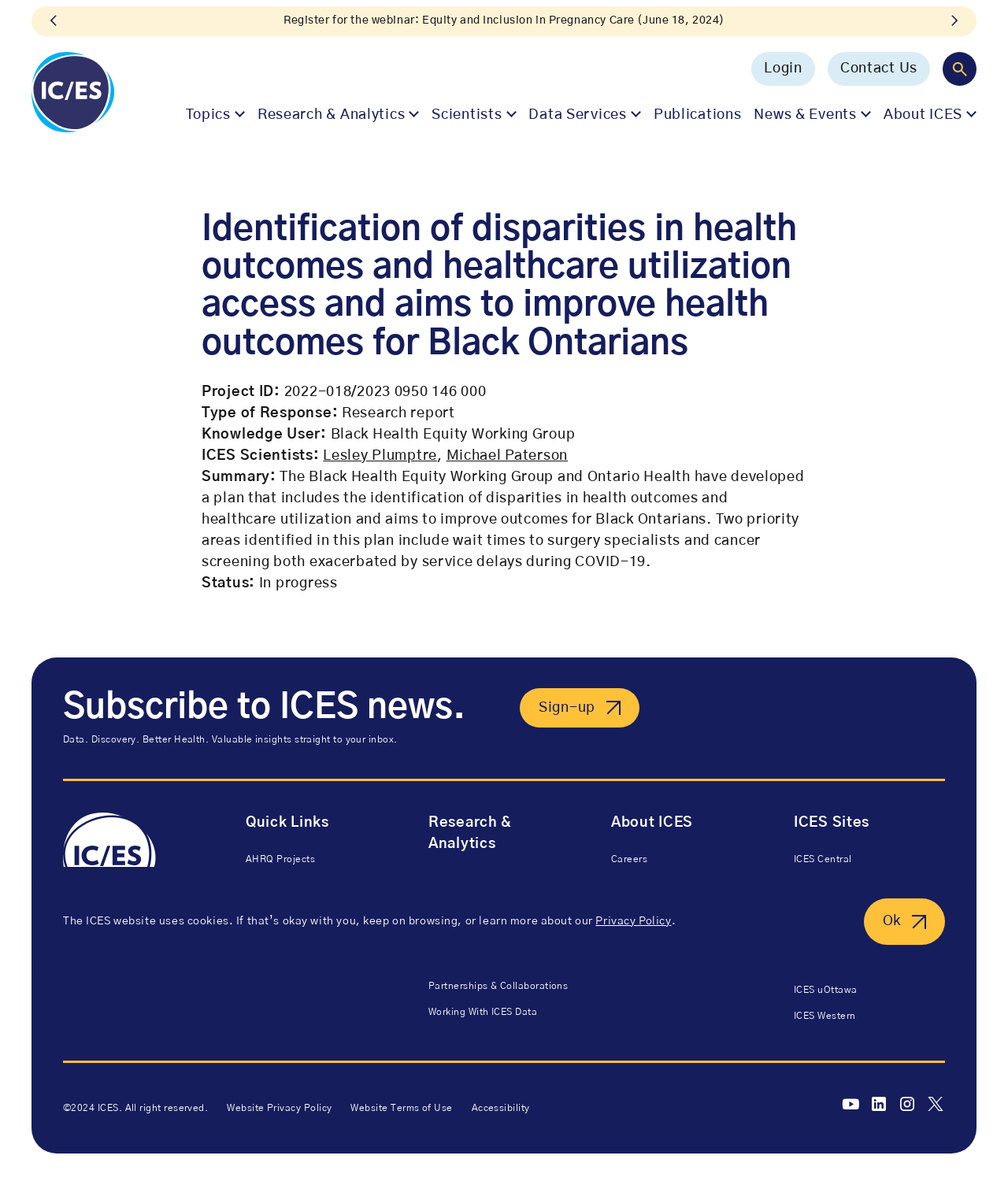Please give a concise answer to this question using a single word or phrase: 
What is the name of the research report?

Identification of disparities in health outcomes and healthcare utilization access and aims to improve health outcomes for Black Ontarians